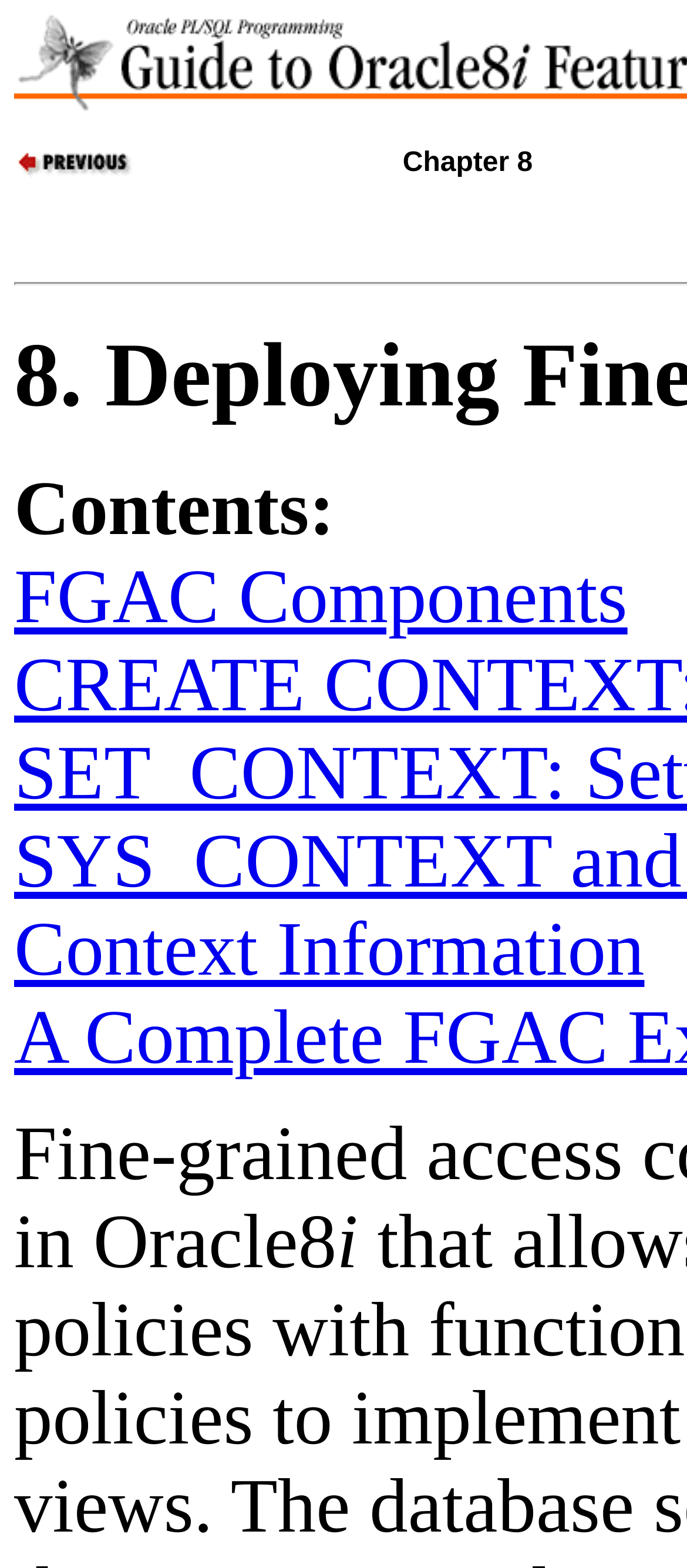What is the current chapter about?
Answer the question with a thorough and detailed explanation.

The title of the webpage '[Chapter 8] Deploying Fine-Grained Access Control' suggests that the current chapter is about Deploying Fine-Grained Access Control.